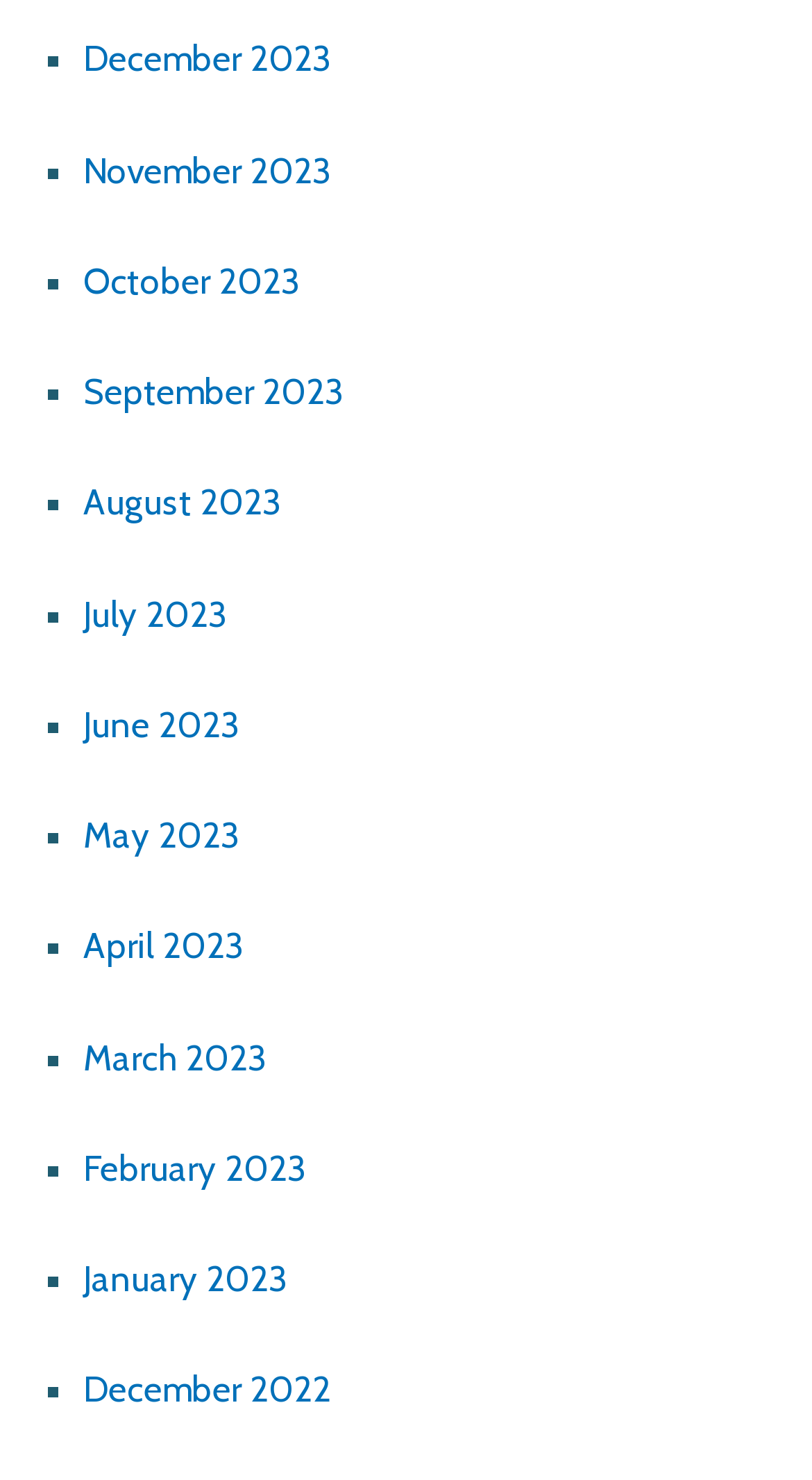How many months are listed?
Answer with a single word or phrase, using the screenshot for reference.

12